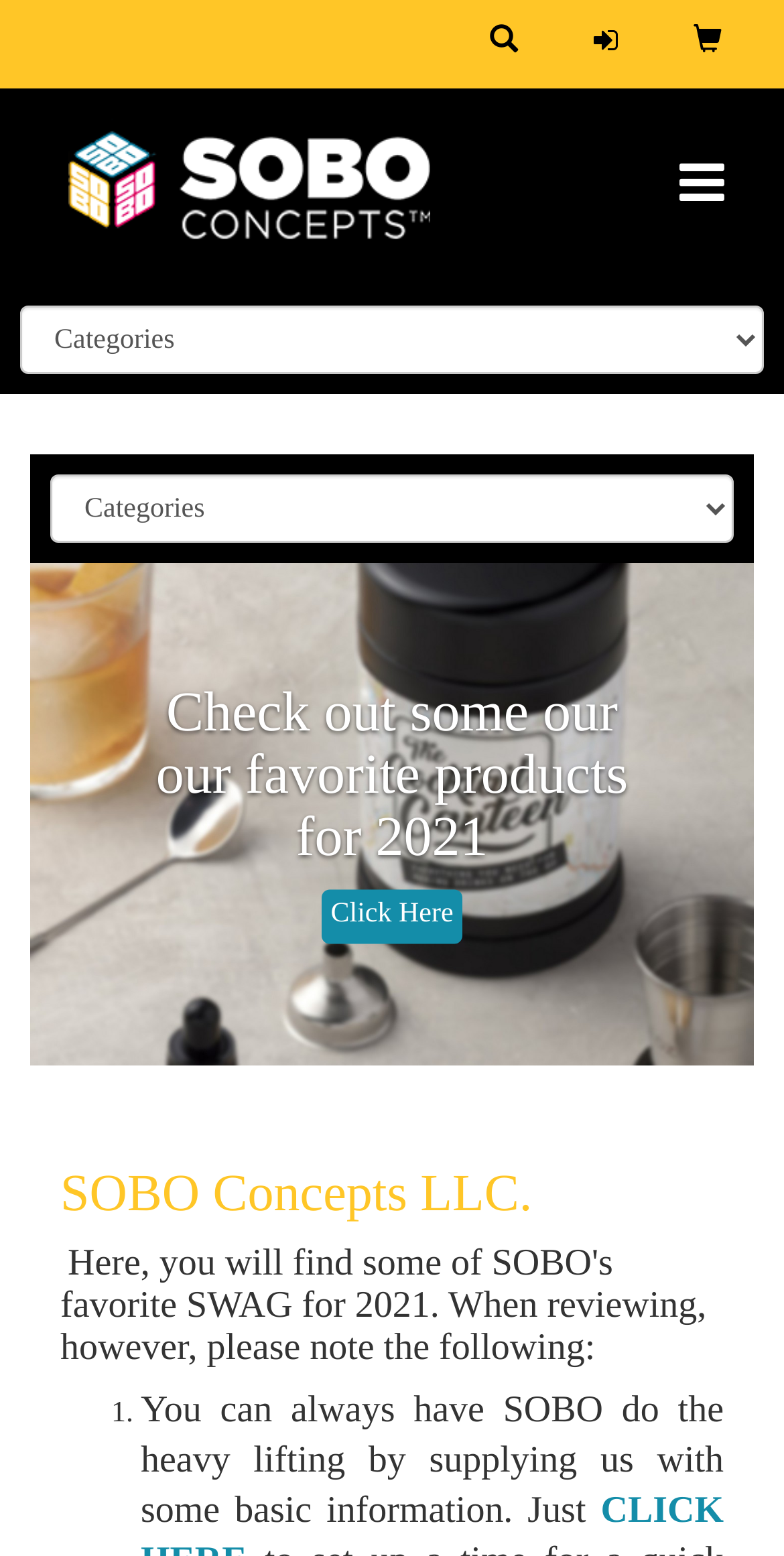How many navigation links are there at the top?
Using the visual information from the image, give a one-word or short-phrase answer.

3